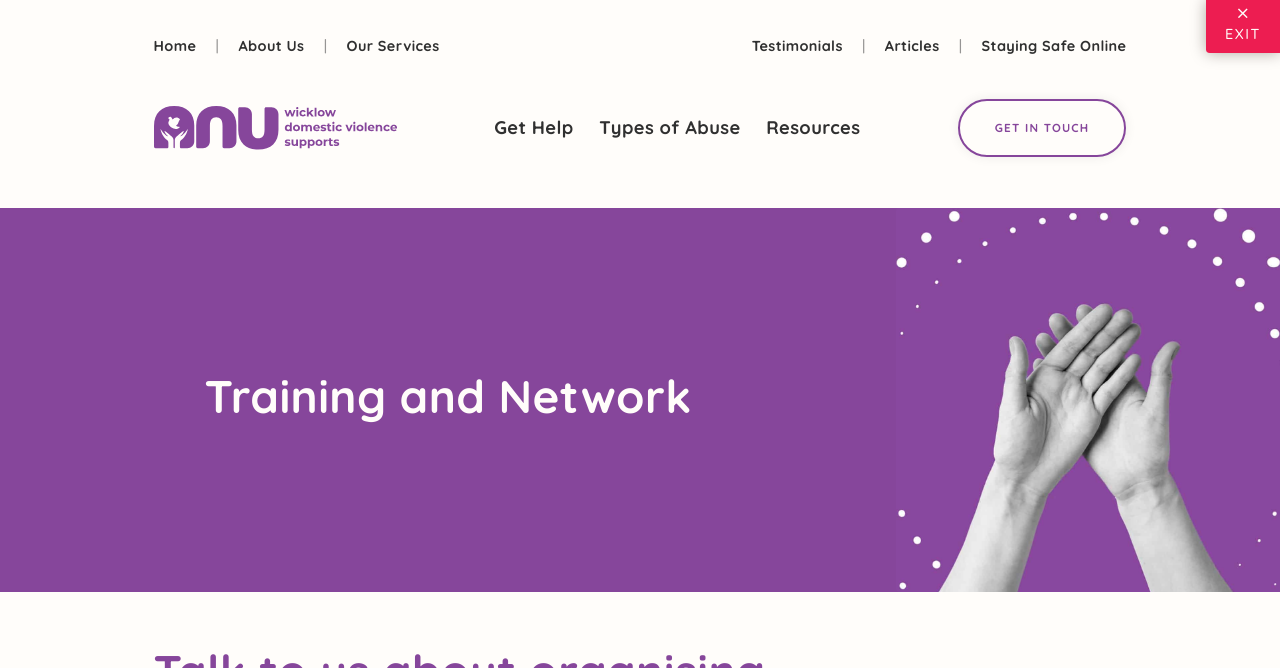Could you indicate the bounding box coordinates of the region to click in order to complete this instruction: "view articles".

[0.691, 0.056, 0.734, 0.083]